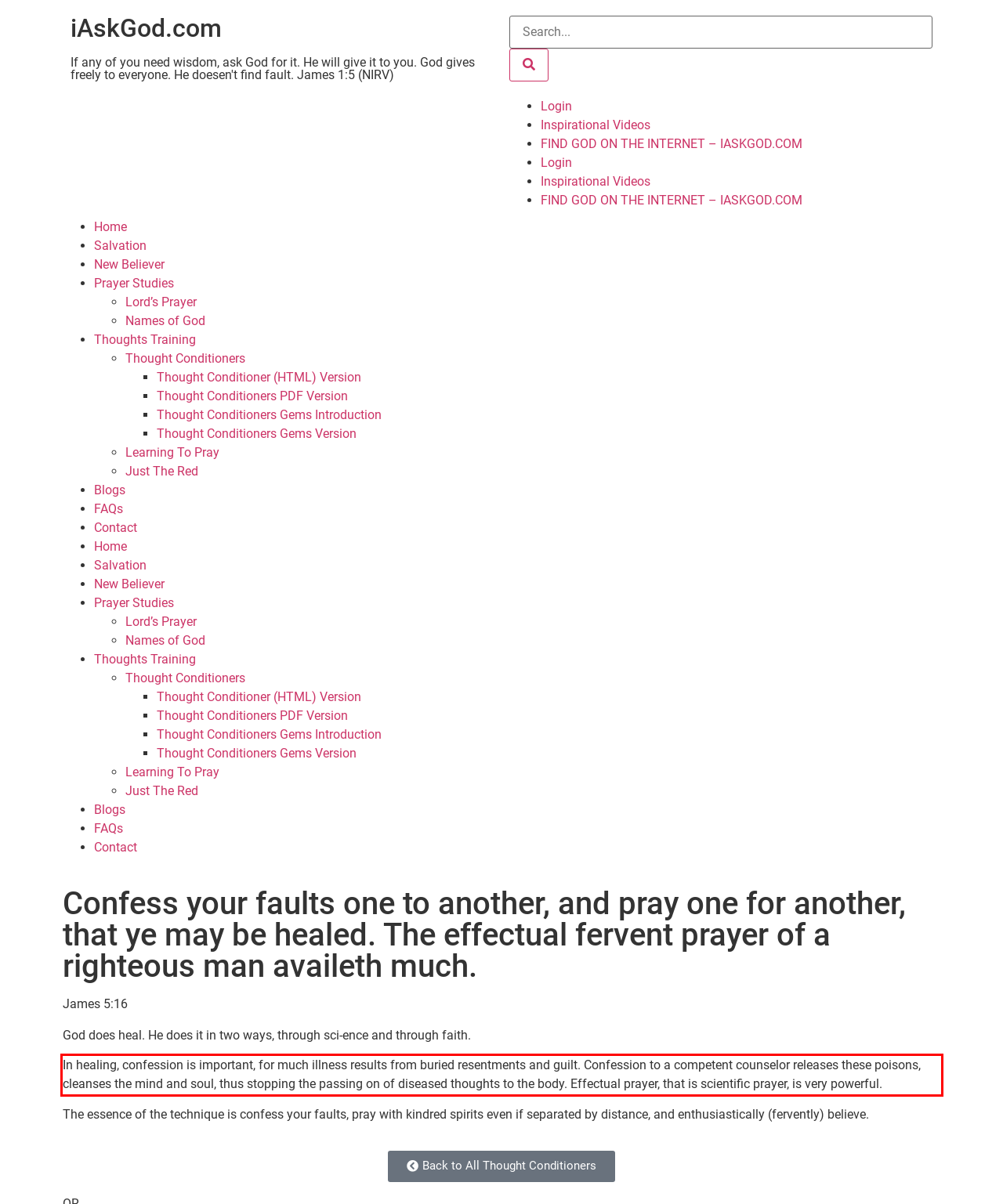You are presented with a screenshot containing a red rectangle. Extract the text found inside this red bounding box.

In healing, confession is important, for much illness results from buried resentments and guilt. Confession to a competent counselor releases these poisons, cleanses the mind and soul, thus stopping the passing on of diseased thoughts to the body. Effectual prayer, that is scientific prayer, is very powerful.